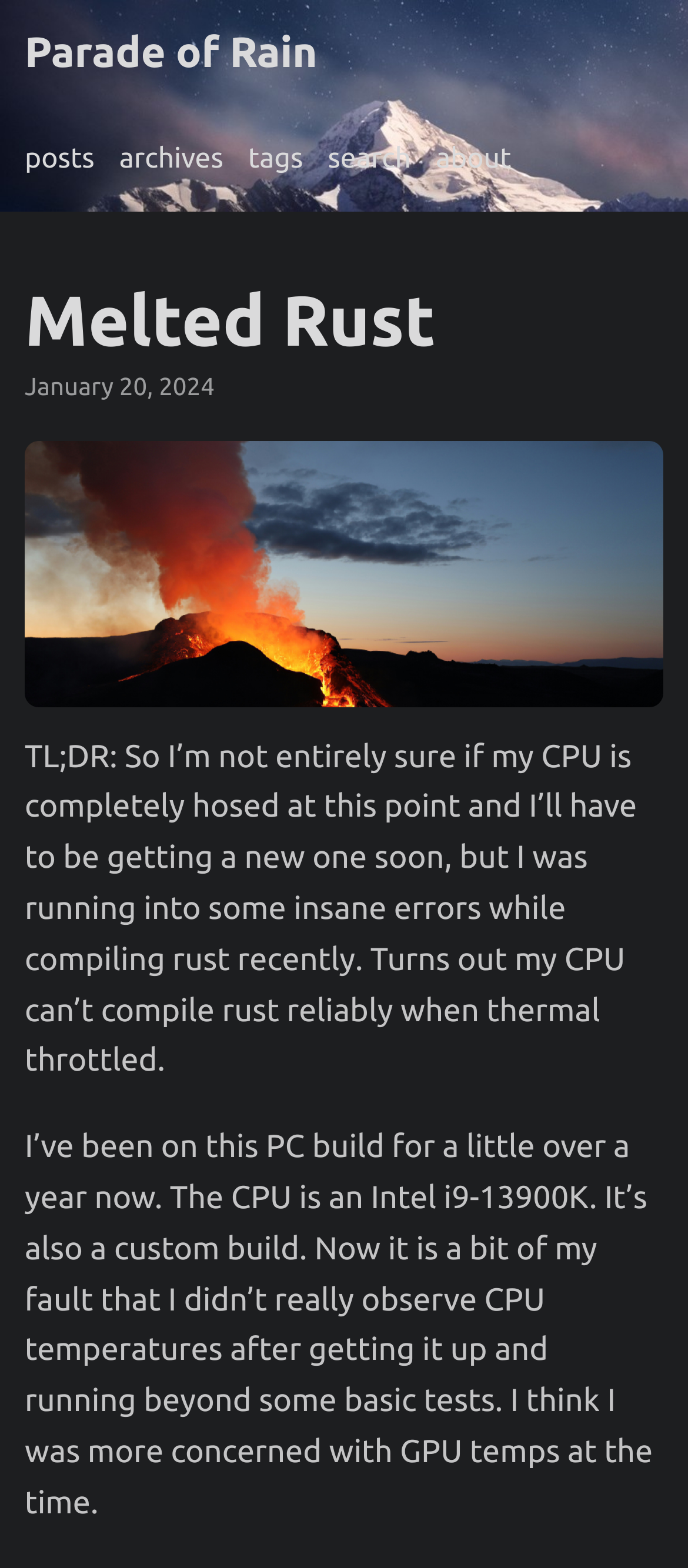What is the author's issue with compiling rust?
Please use the image to deliver a detailed and complete answer.

I found this information by reading the article content, where it says 'Turns out my CPU can’t compile rust reliably when thermal throttled.' This implies that the author is experiencing insane errors while compiling rust due to thermal throttling.